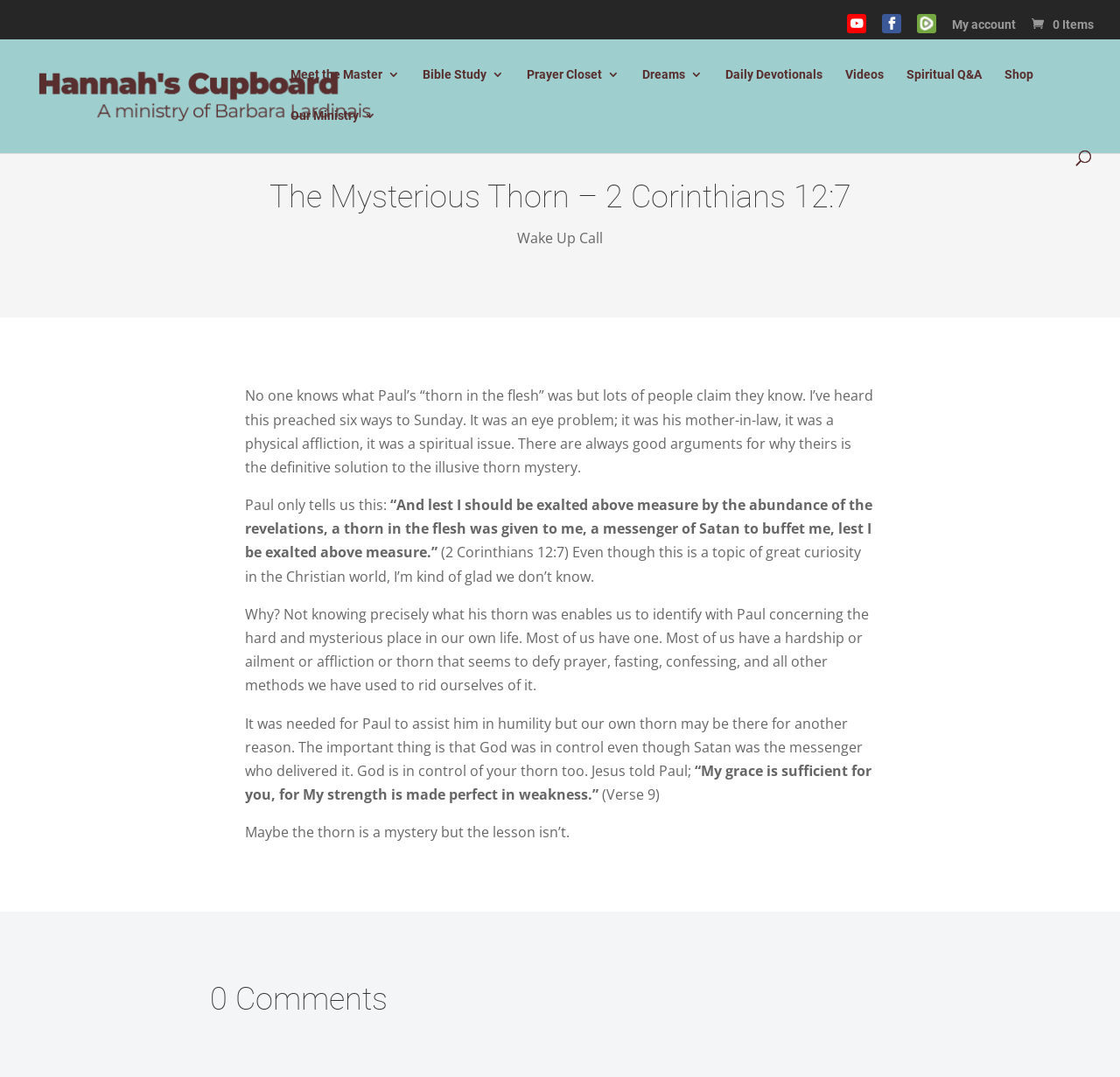Using the webpage screenshot, locate the HTML element that fits the following description and provide its bounding box: "Wake Up Call".

[0.462, 0.212, 0.538, 0.23]